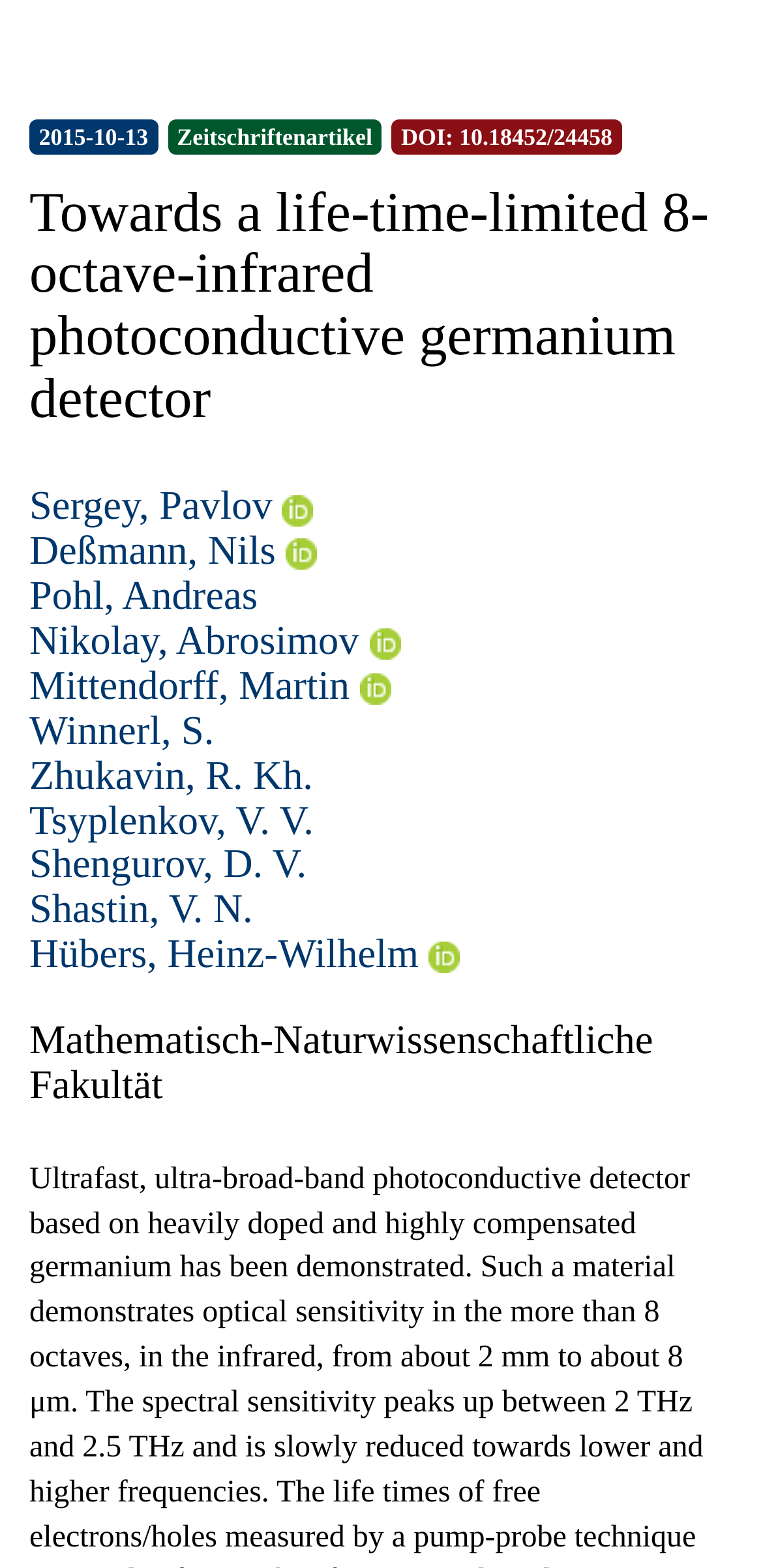Provide the bounding box coordinates, formatted as (top-left x, top-left y, bottom-right x, bottom-right y), with all values being floating point numbers between 0 and 1. Identify the bounding box of the UI element that matches the description: Nikolay, Abrosimov

[0.038, 0.395, 0.471, 0.423]